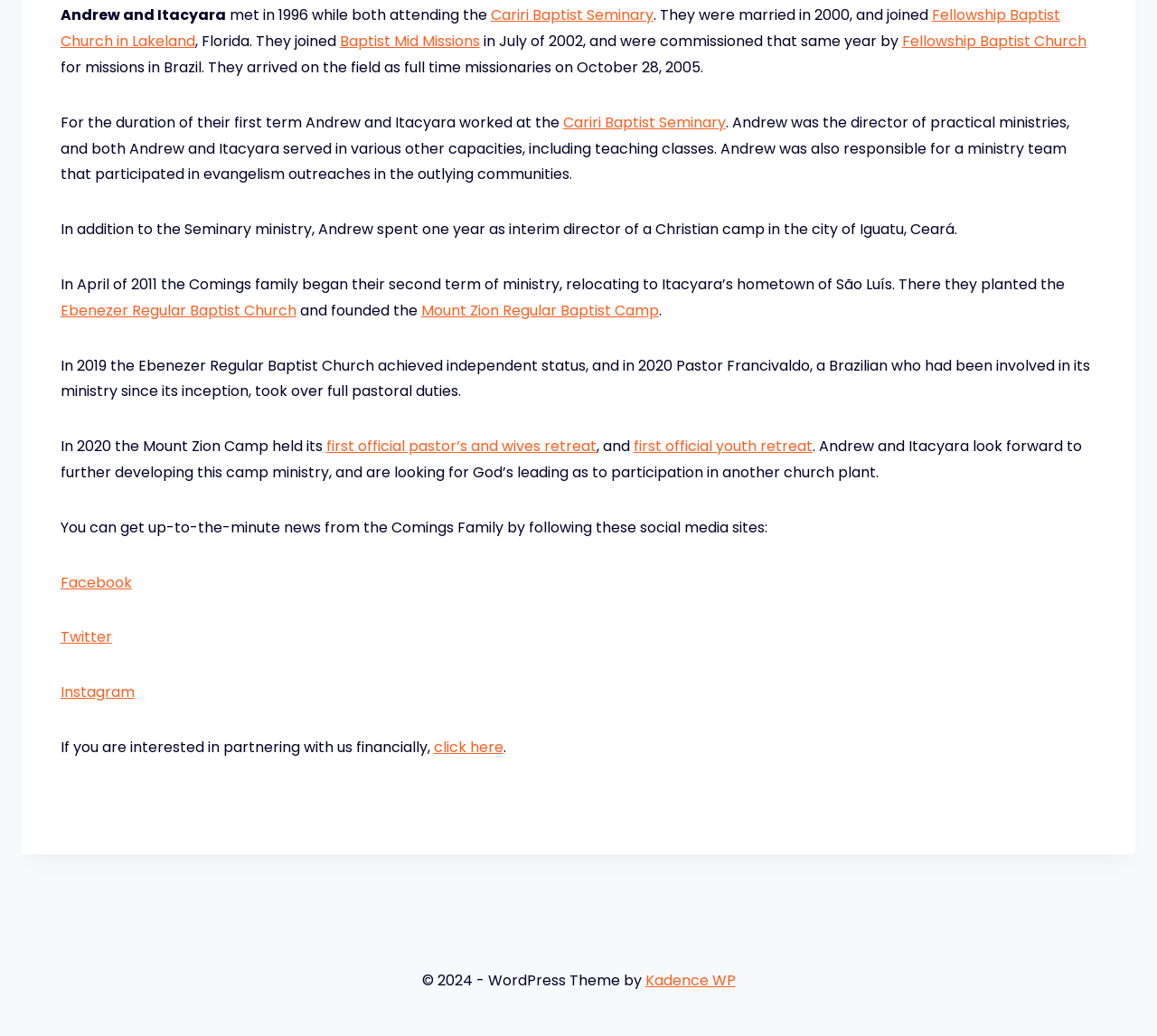Given the element description: "Mount Zion Regular Baptist Camp", predict the bounding box coordinates of this UI element. The coordinates must be four float numbers between 0 and 1, given as [left, top, right, bottom].

[0.364, 0.29, 0.569, 0.31]